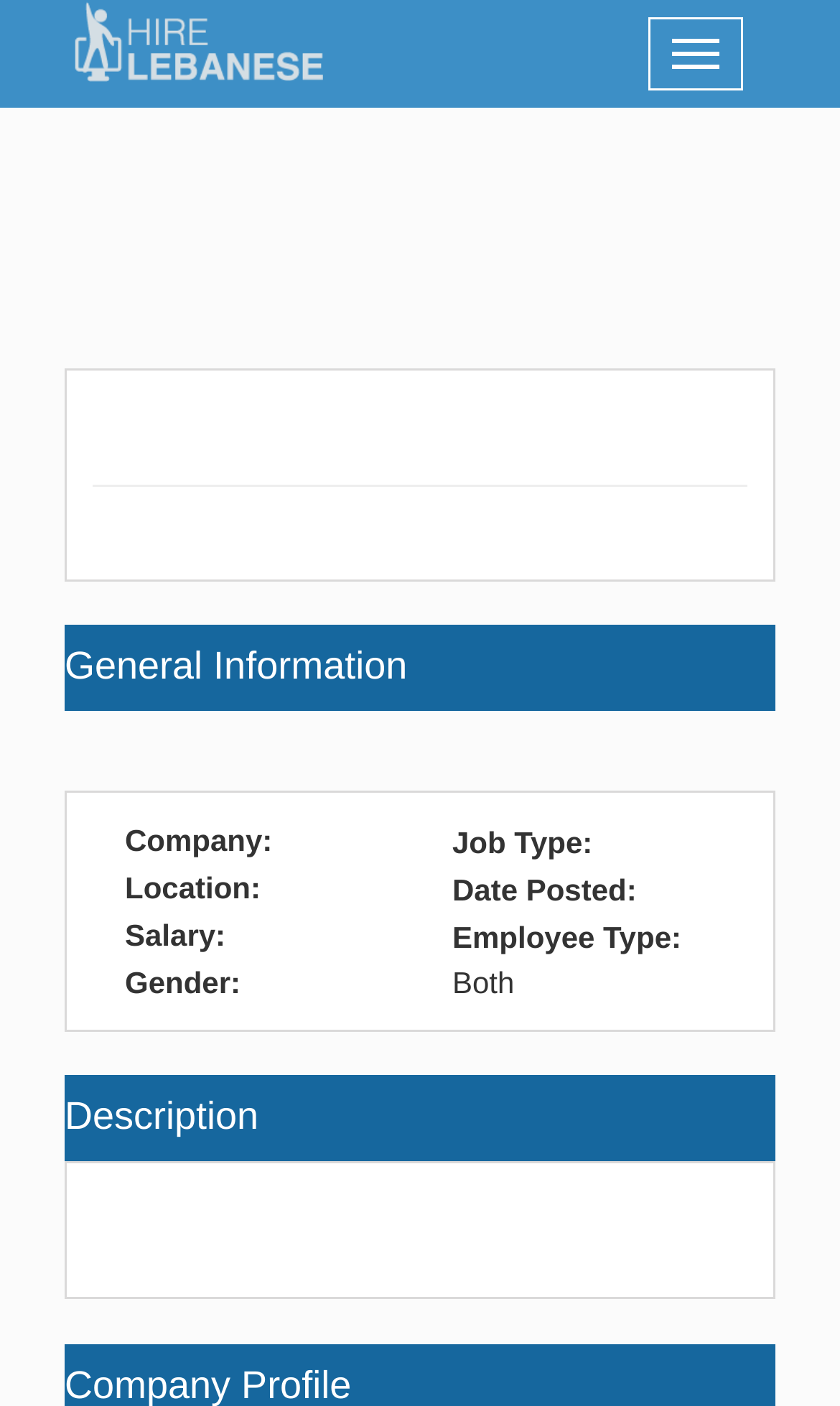Using the provided description Toggle navigation, find the bounding box coordinates for the UI element. Provide the coordinates in (top-left x, top-left y, bottom-right x, bottom-right y) format, ensuring all values are between 0 and 1.

[0.772, 0.012, 0.885, 0.064]